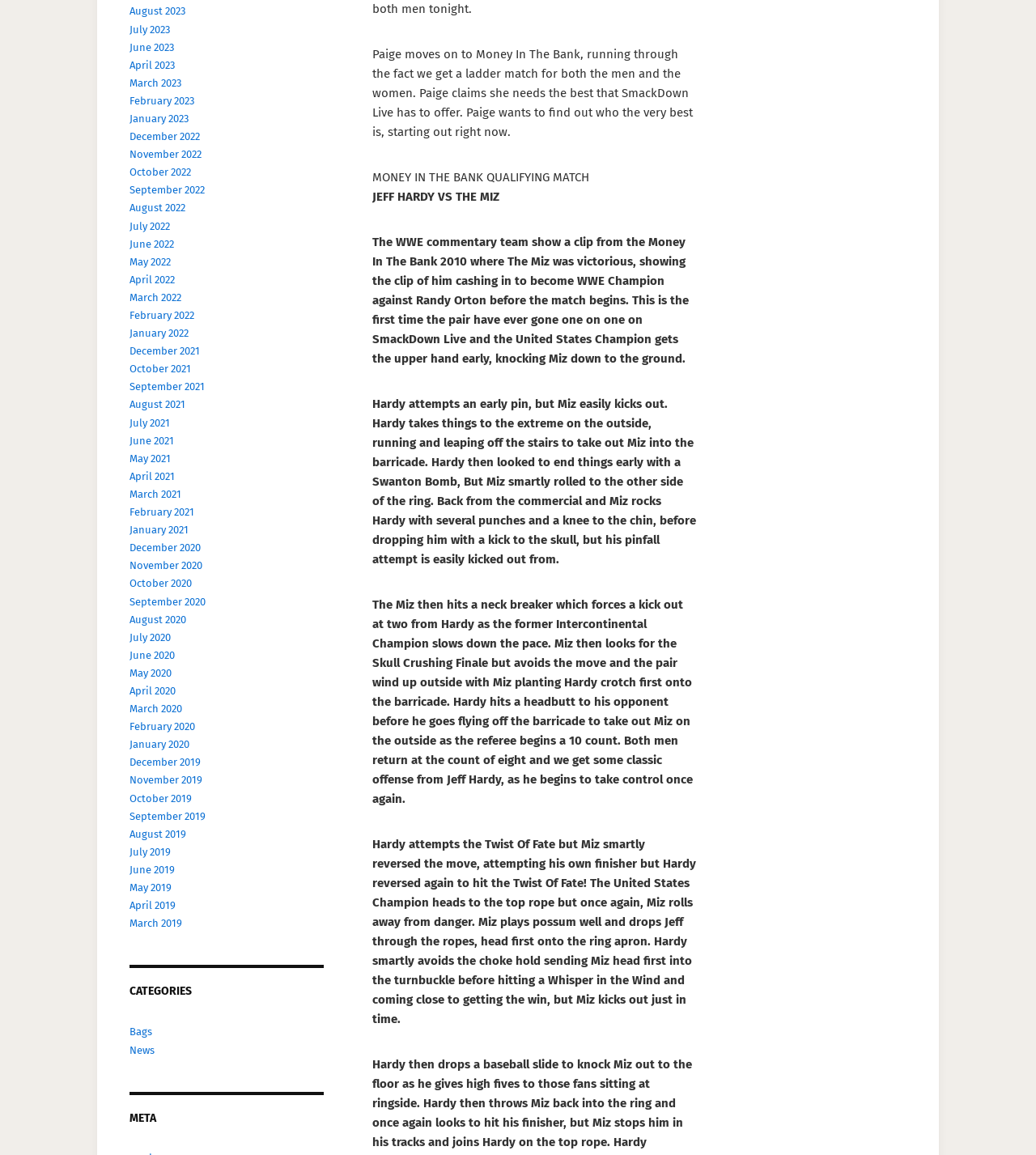Provide a brief response to the question below using one word or phrase:
What is the earliest month listed?

December 2019